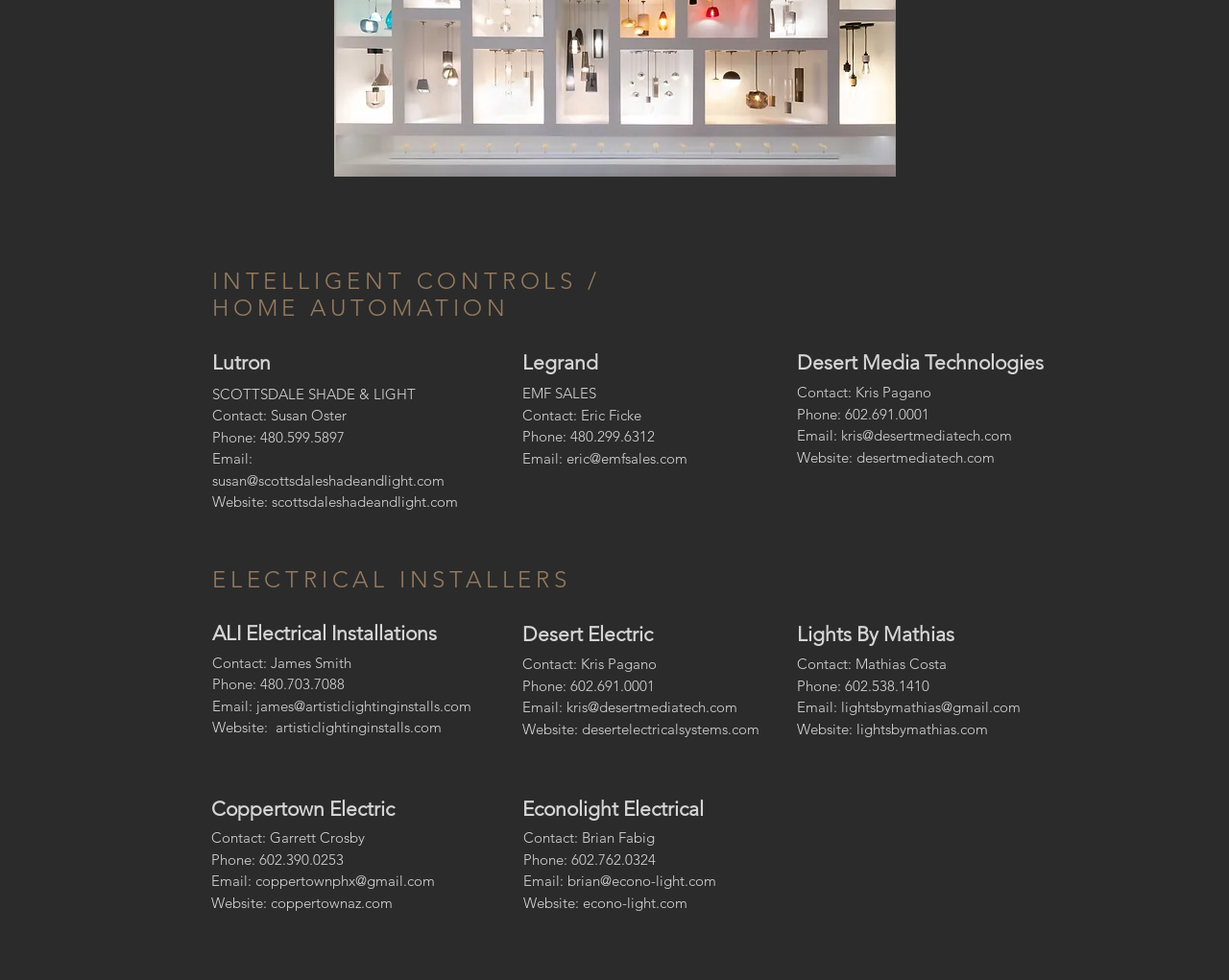Who is the contact person for EMF SALES?
Offer a detailed and exhaustive answer to the question.

I searched for the contact information of EMF SALES and found the name 'Eric Ficke' mentioned as the contact person.